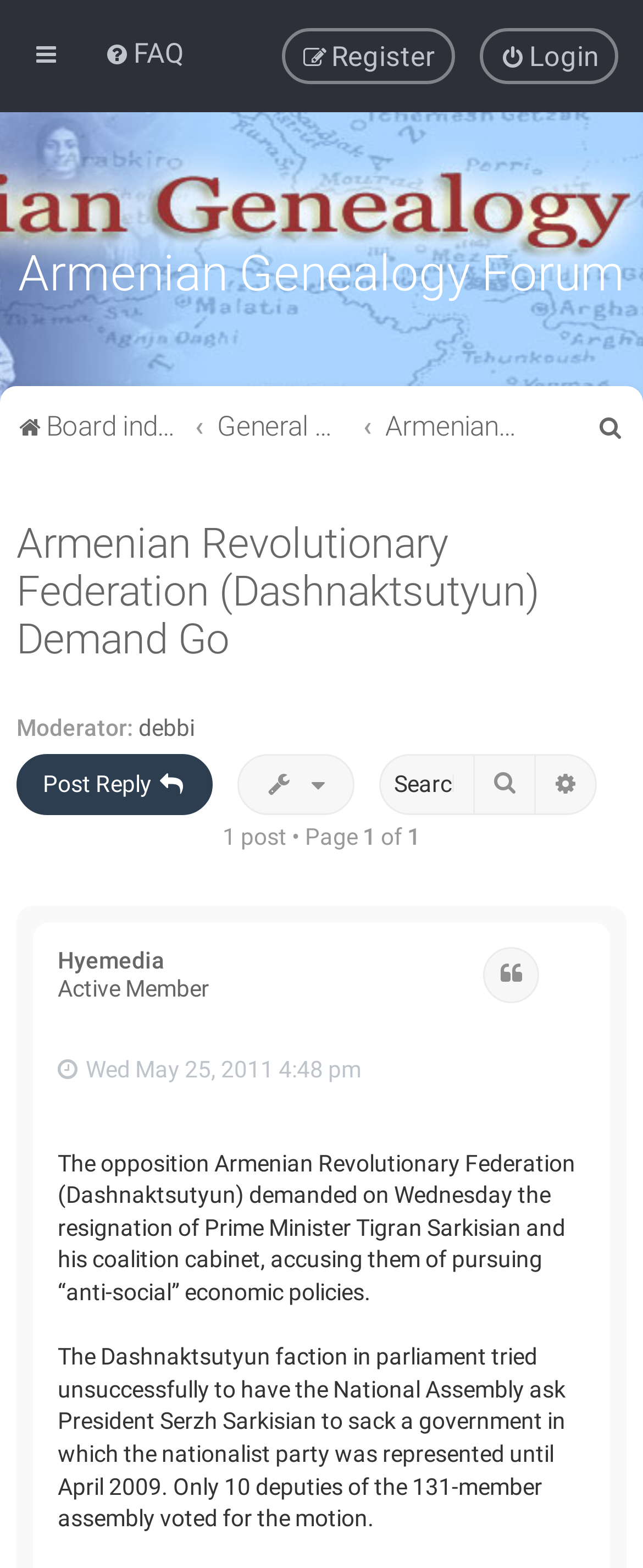Respond with a single word or phrase:
What is the user status of Hyemedia?

Active Member